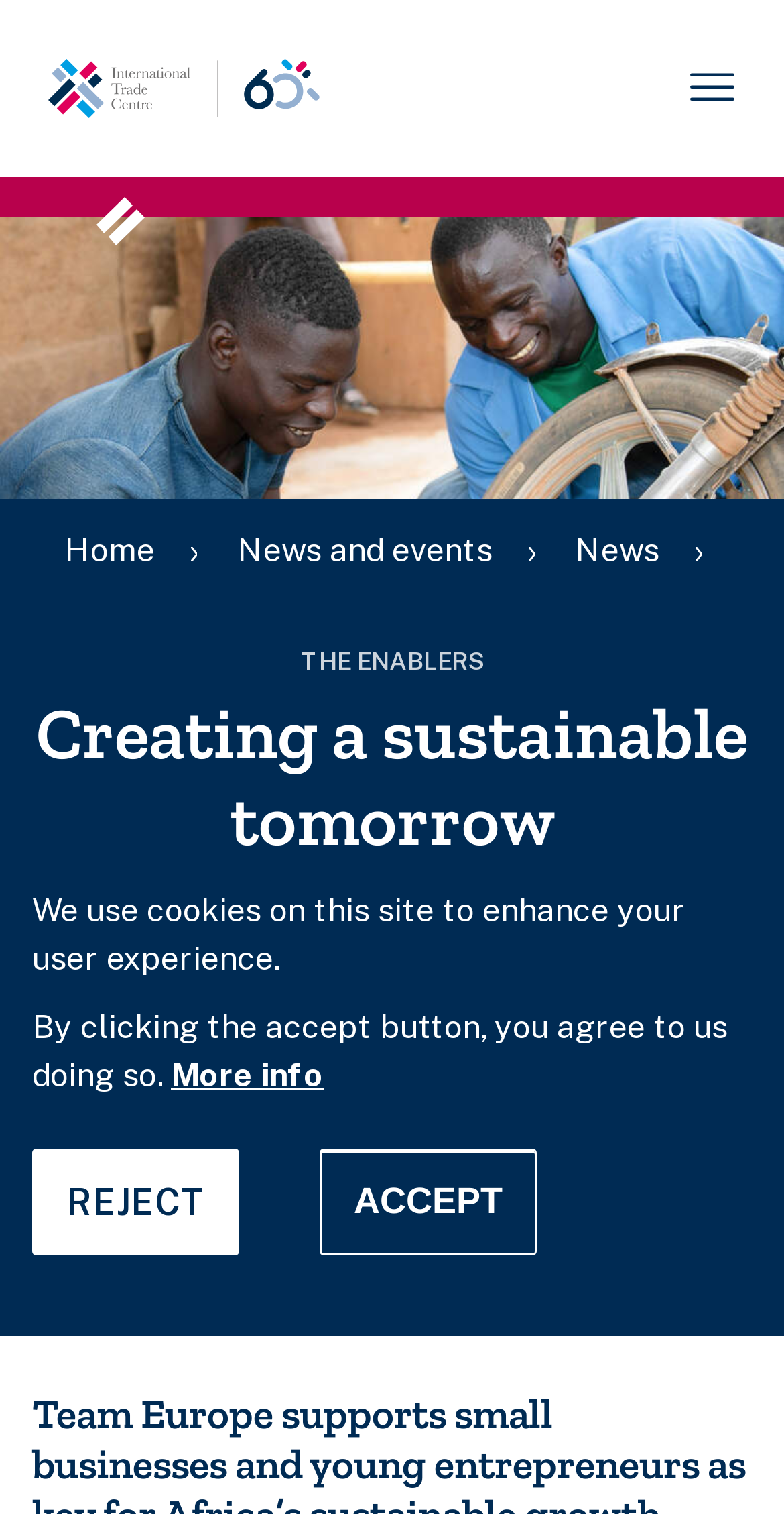Offer a meticulous description of the webpage's structure and content.

The webpage is about "Creating a sustainable tomorrow" and focuses on Team Europe's support for small businesses and young entrepreneurs in Africa. 

At the top of the page, there is a banner that spans the entire width, with a privacy settings button on the left and an alert dialog box with a message about cookies and user experience. The alert dialog box has two buttons, "REJECT" and "ACCEPT", and a link to "More info". 

Below the banner, there is a "Skip to main content" link at the top left corner. On the top navigation bar, there are links to "Home", "News and events", and "News". The "Home" link has an associated image. 

The main content area has a heading "Creating a sustainable tomorrow" and a subheading "THE ENABLERS". Below this, there is an article with a heading "Funders & partners" that contains a link to the same title. 

On the left side of the main content area, there is a label and a static text "1 July 2021". Below this, there is a long static text block that appears to be a quote or a statement from Cécile Billaux, Head of Unit at the European Commission.